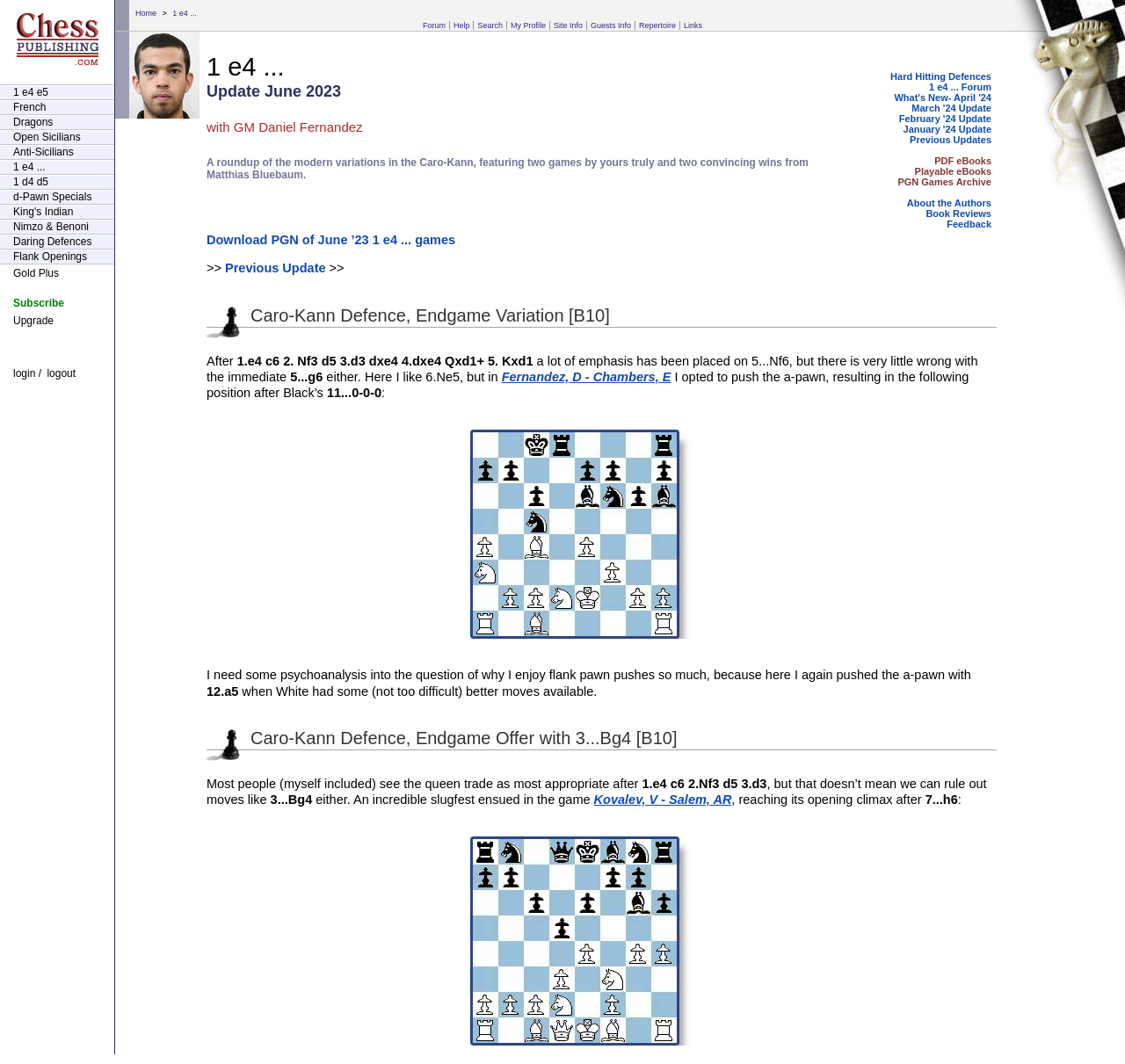Provide the bounding box coordinates of the area you need to click to execute the following instruction: "Login to the website".

[0.0, 0.345, 0.032, 0.357]